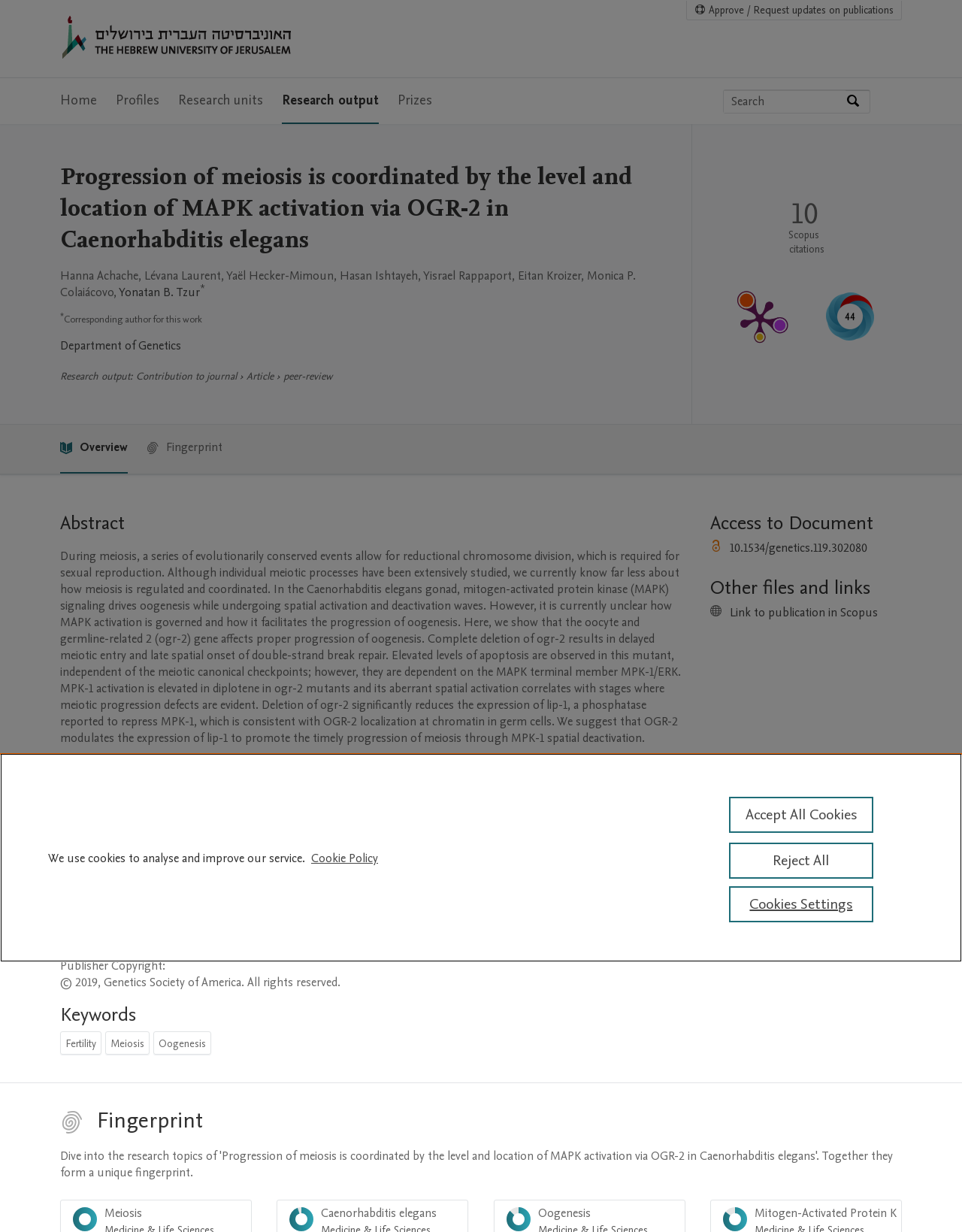Based on the element description "Accept All Cookies", predict the bounding box coordinates of the UI element.

[0.758, 0.647, 0.908, 0.676]